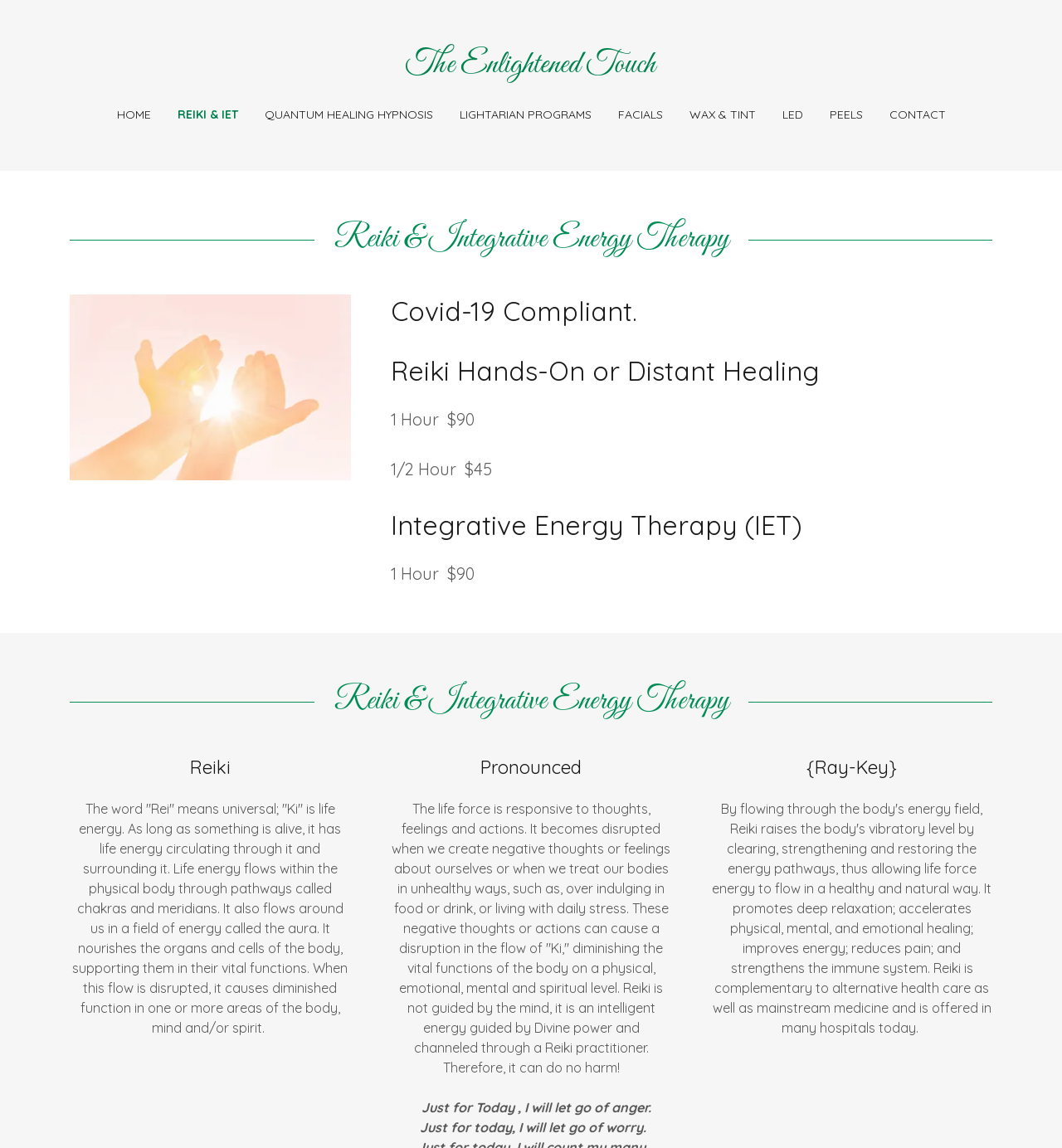Bounding box coordinates should be in the format (top-left x, top-left y, bottom-right x, bottom-right y) and all values should be floating point numbers between 0 and 1. Determine the bounding box coordinate for the UI element described as: Lightarian Programs

[0.428, 0.086, 0.561, 0.112]